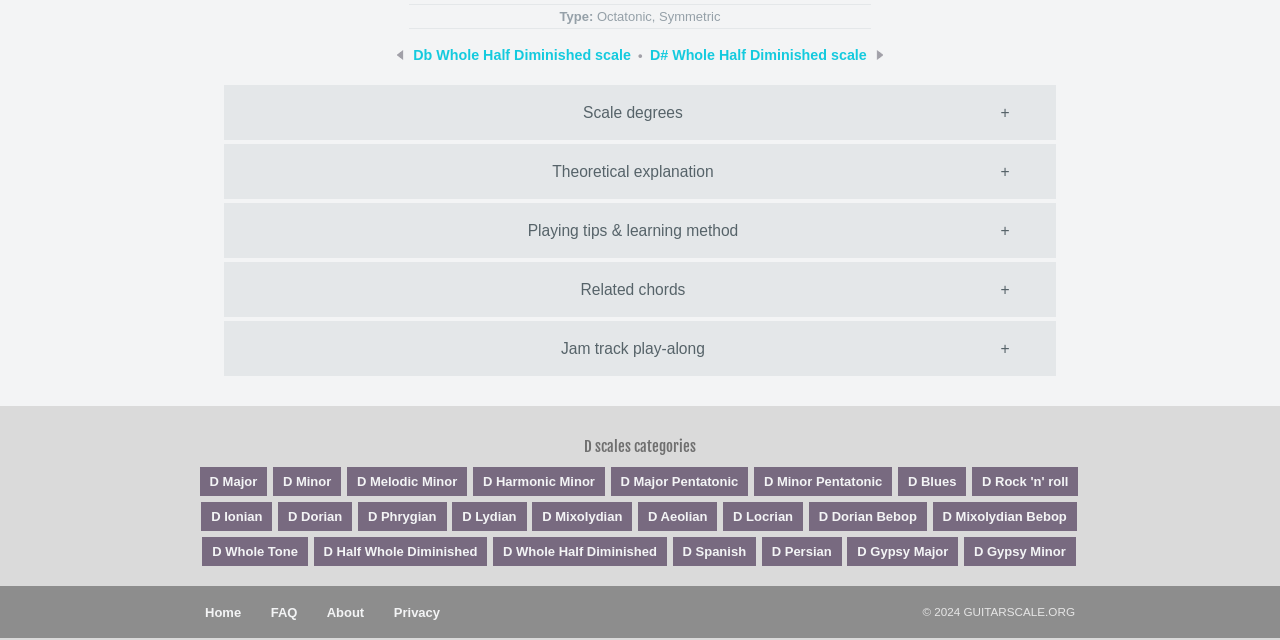Locate the bounding box of the UI element with the following description: "Home".

[0.16, 0.945, 0.188, 0.968]